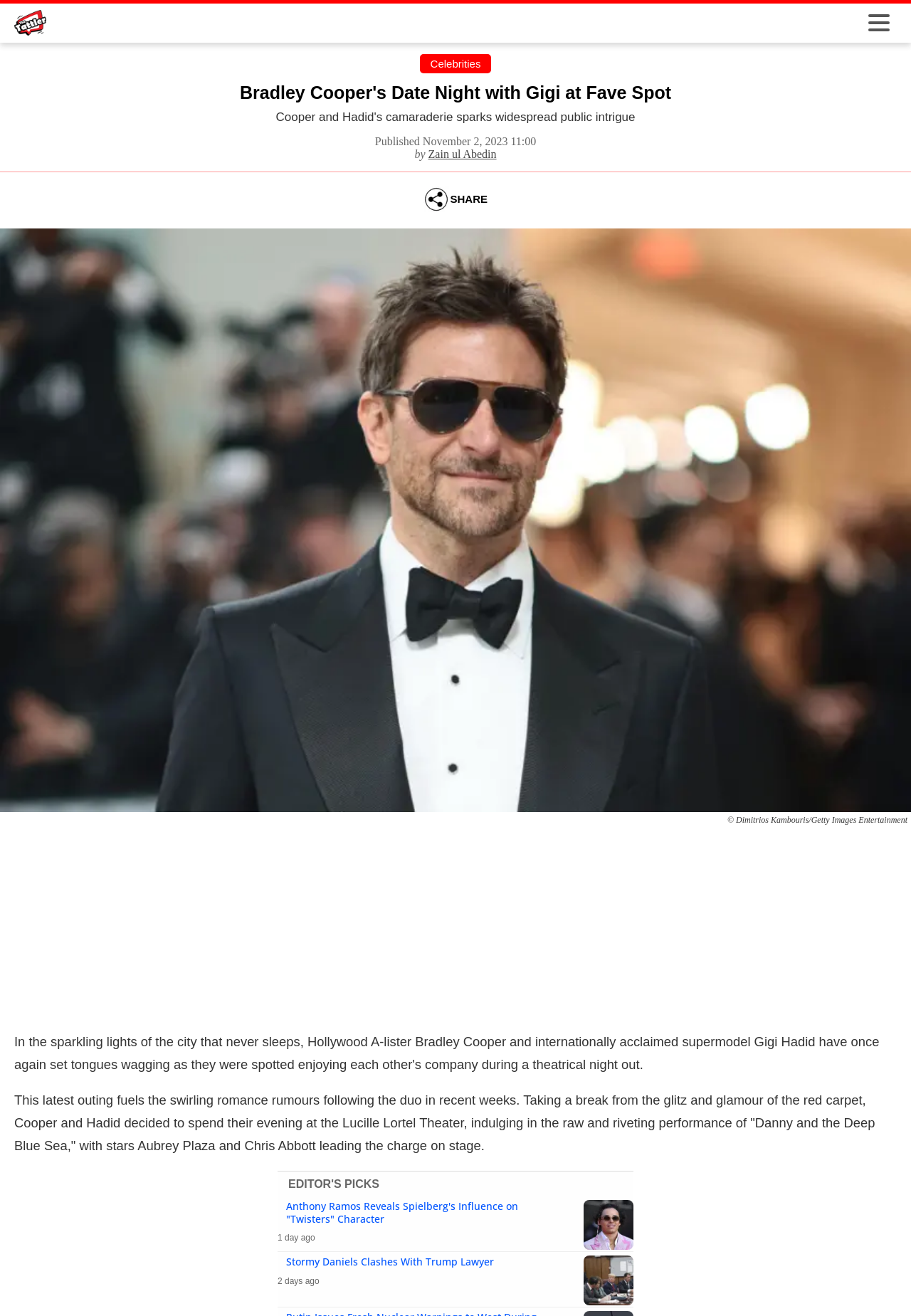Please give a concise answer to this question using a single word or phrase: 
How long ago was the article about Anthony Ramos published?

1 day ago